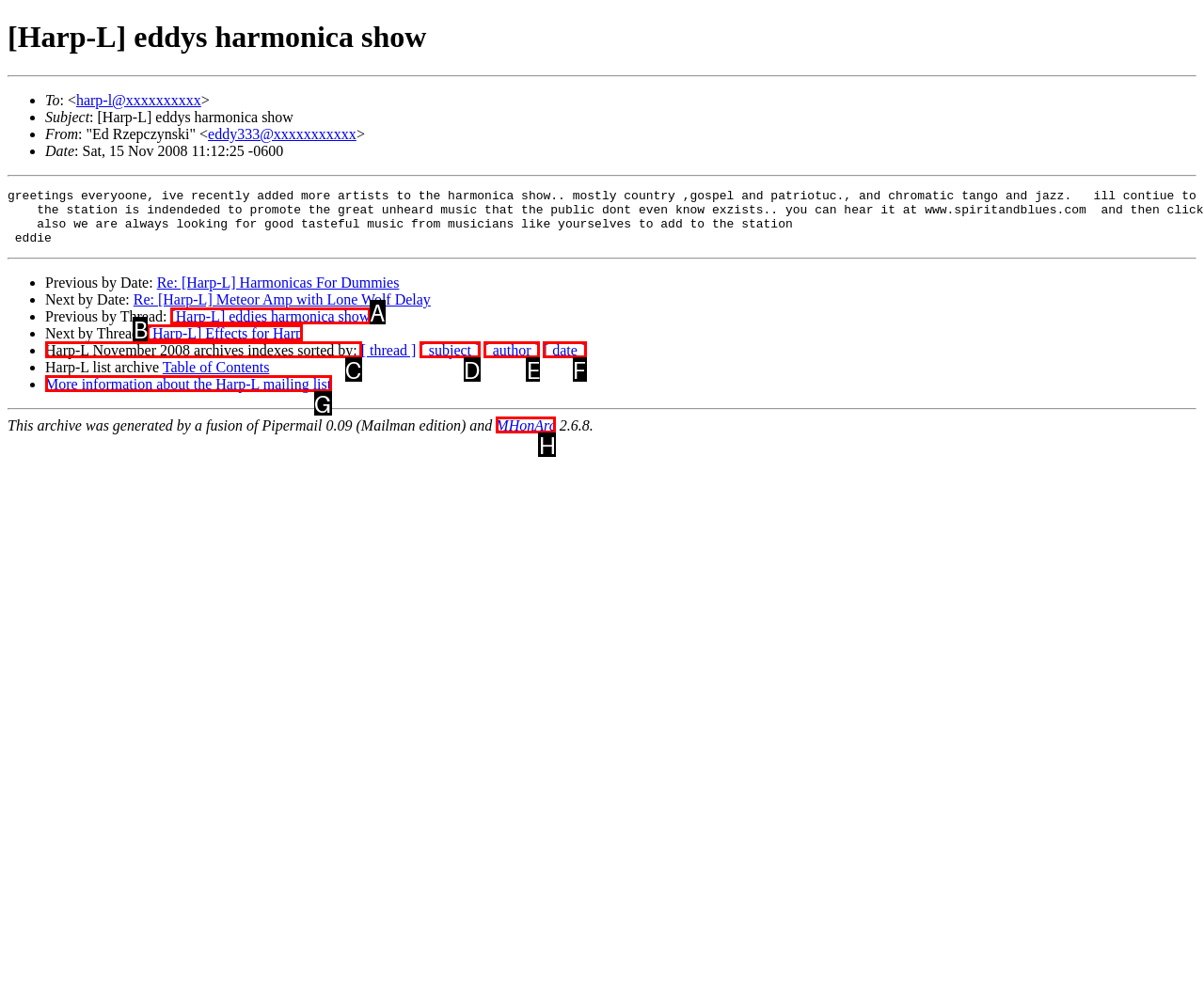To complete the instruction: Check Harp-L November 2008 archives, which HTML element should be clicked?
Respond with the option's letter from the provided choices.

C